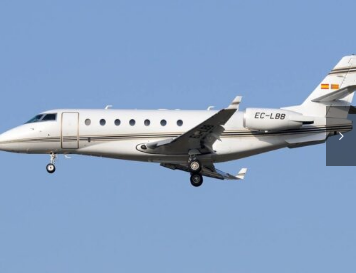What type of travelers often use this aircraft?
Answer the question with a single word or phrase by looking at the picture.

Corporate travelers